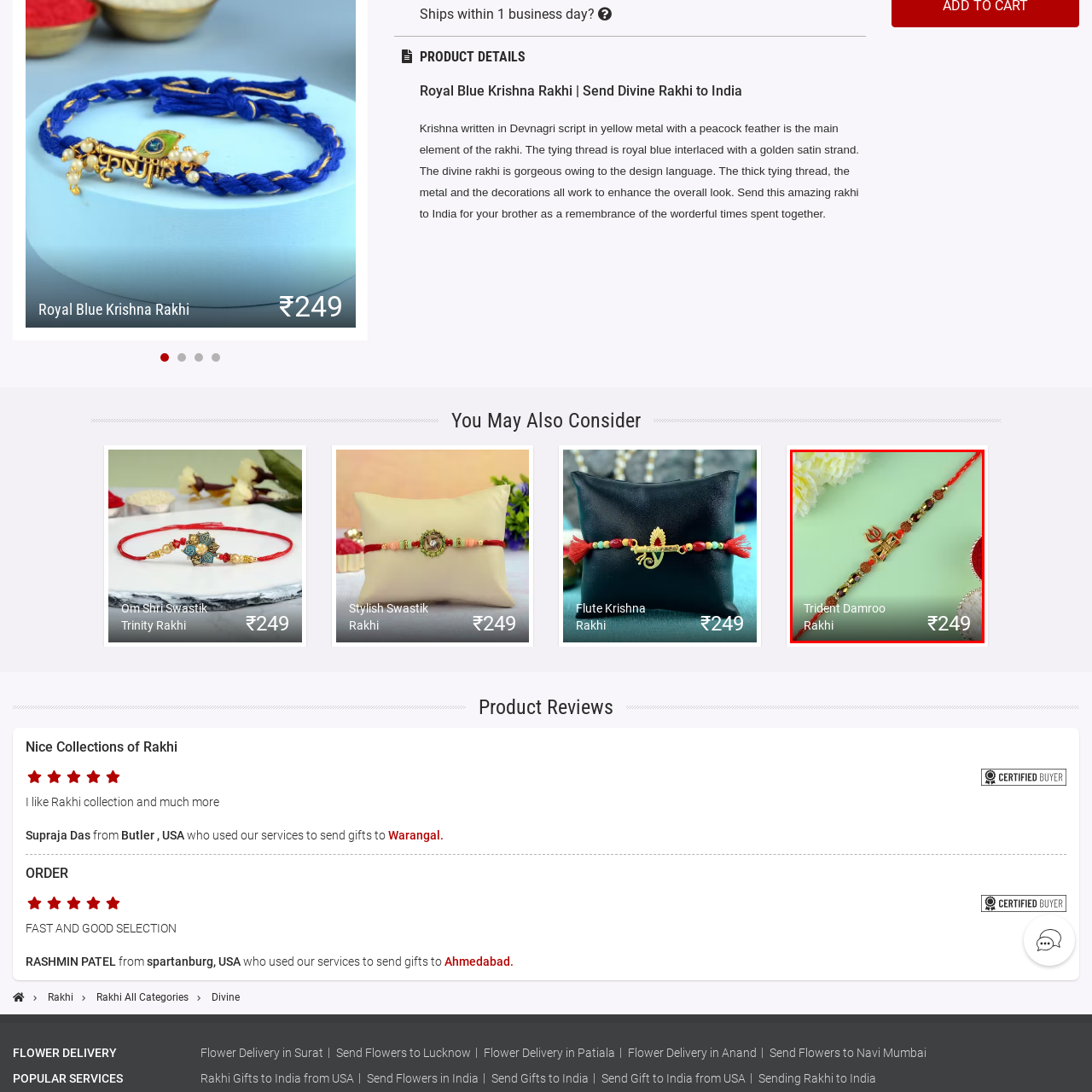Describe in detail the contents of the image highlighted within the red box.

This vibrant image showcases the "Trident Damroo Rakhi," a beautifully crafted traditional rakhi priced at ₹249. The rakhi features a striking design with a central trident (trishul) motif, symbolizing strength and protection, complemented by artistic embellishments. It is adorned with earthy tones of brown and golden accents, combining elegance with cultural significance. The rakhi is intricately woven with a bright red thread that adds a festive touch, perfect for celebrating the bonds of sibling love during the festival of Raksha Bandhan. The backdrop of soft green enhances the visual appeal, while decorative elements like flowers and kumkum bowls can be seen, encapsulating the essence of this cherished Indian tradition.